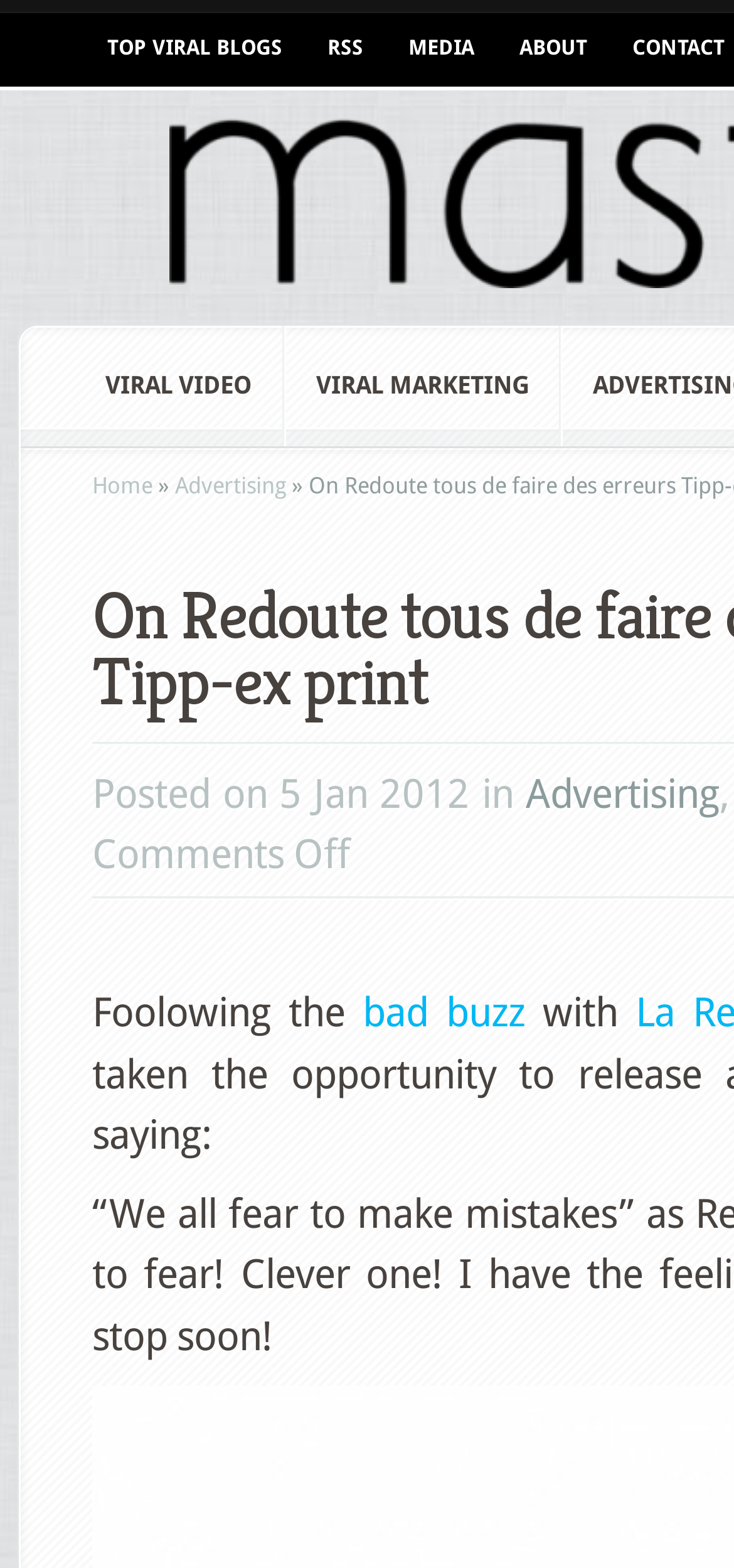How many links are in the top navigation bar?
Please describe in detail the information shown in the image to answer the question.

I counted the number of link elements in the top navigation bar by looking at the elements with coordinates [0.115, 0.0, 0.415, 0.055], [0.415, 0.0, 0.526, 0.055], [0.526, 0.0, 0.677, 0.055], and [0.677, 0.0, 0.831, 0.055].